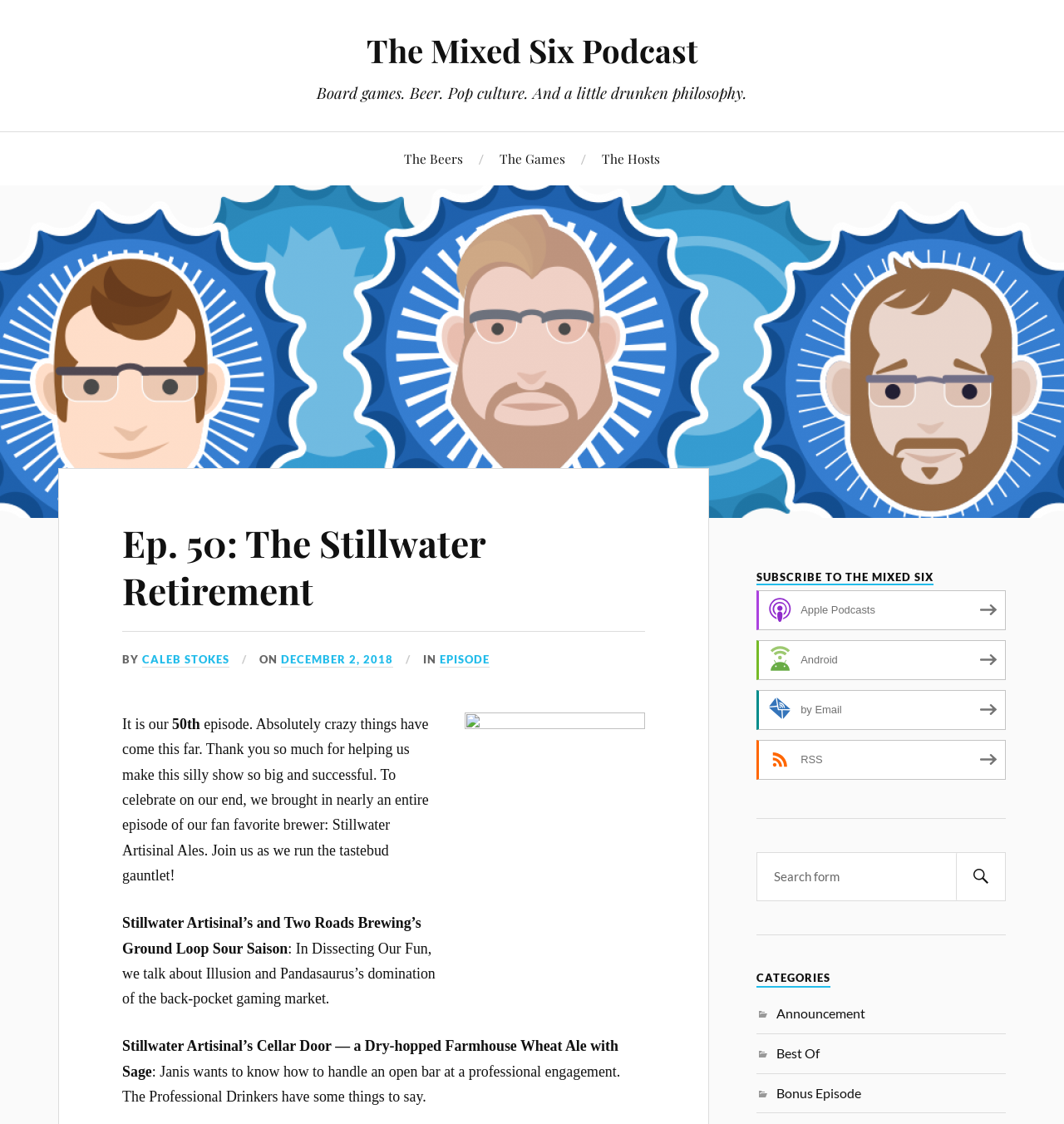How can I subscribe to the podcast?
Using the image as a reference, deliver a detailed and thorough answer to the question.

The subscription options can be found in the section 'SUBSCRIBE TO THE MIXED SIX' which lists the available options: Apple Podcasts, Android, by Email, and RSS.